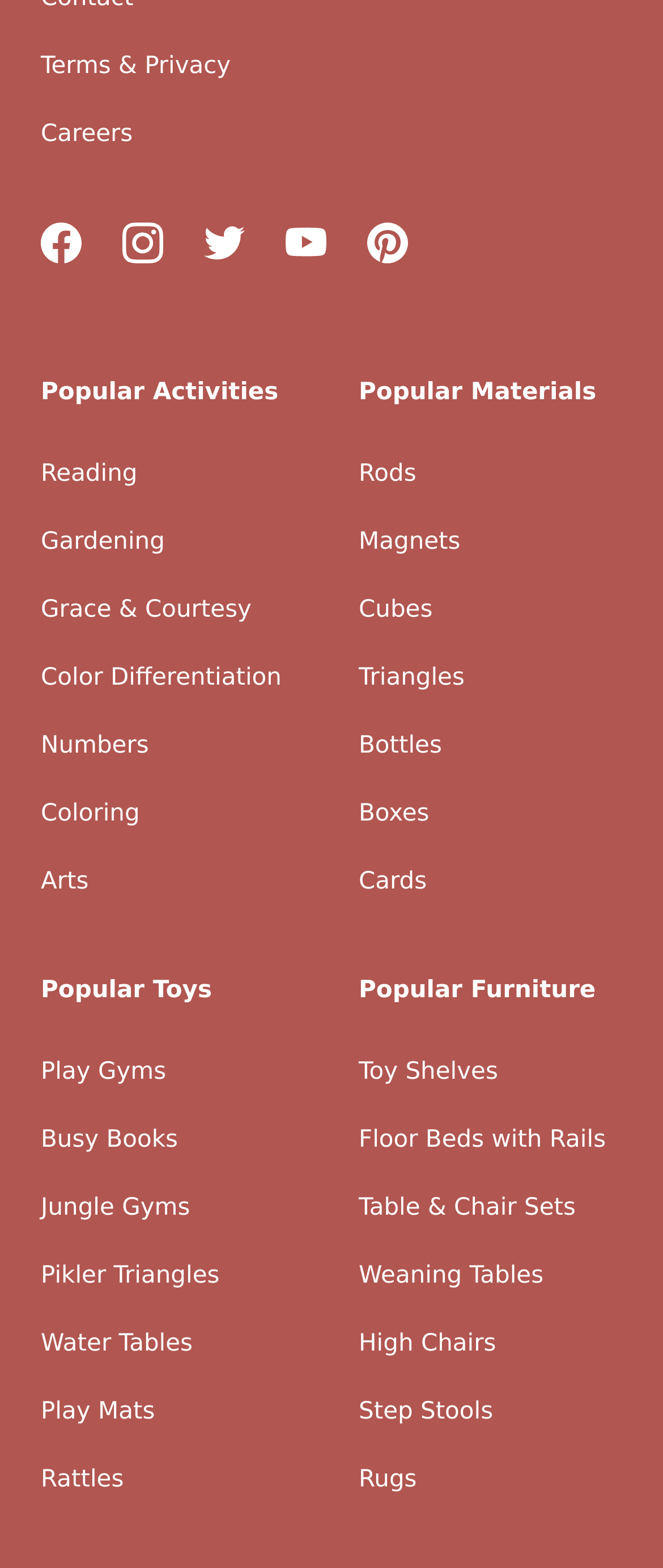Identify the bounding box coordinates for the UI element described as follows: "Floor Beds with Rails". Ensure the coordinates are four float numbers between 0 and 1, formatted as [left, top, right, bottom].

[0.541, 0.719, 0.914, 0.736]